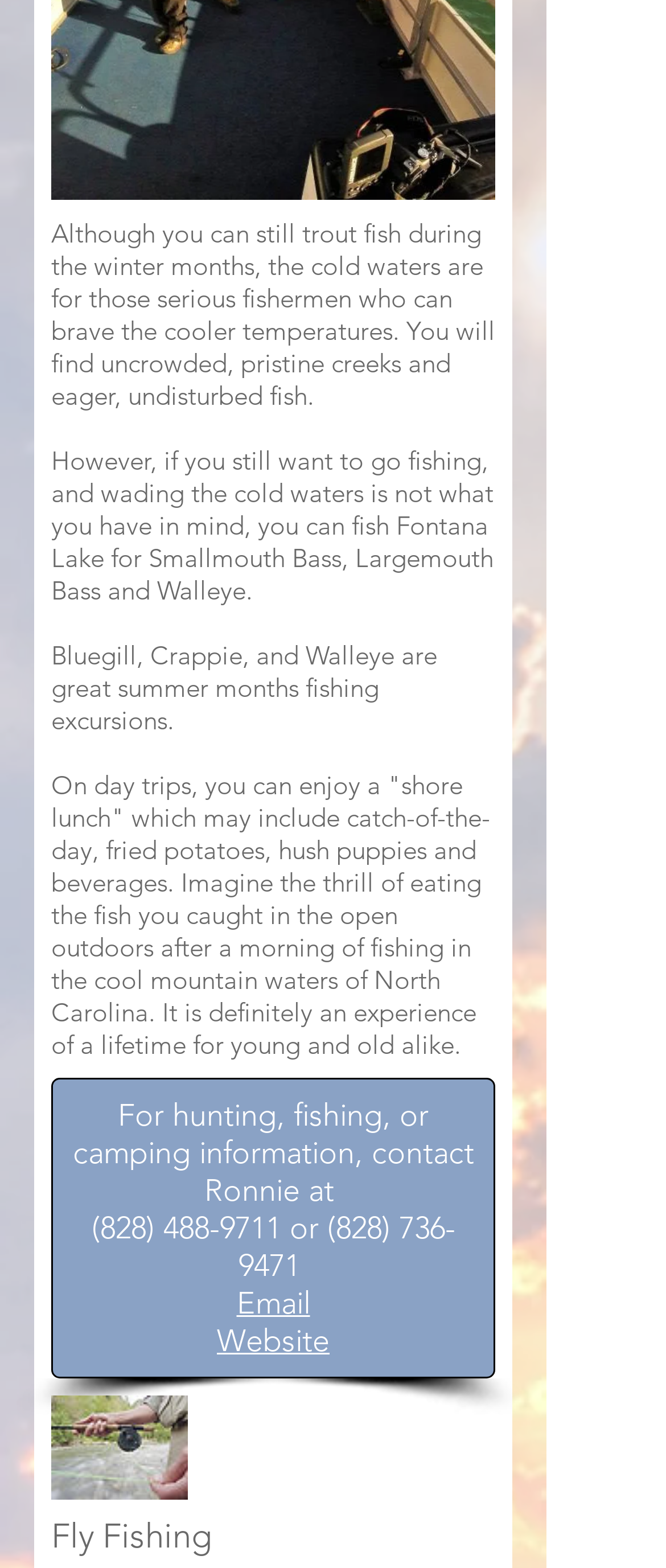Identify the bounding box coordinates for the UI element described as: "Website". The coordinates should be provided as four floats between 0 and 1: [left, top, right, bottom].

[0.326, 0.843, 0.495, 0.867]